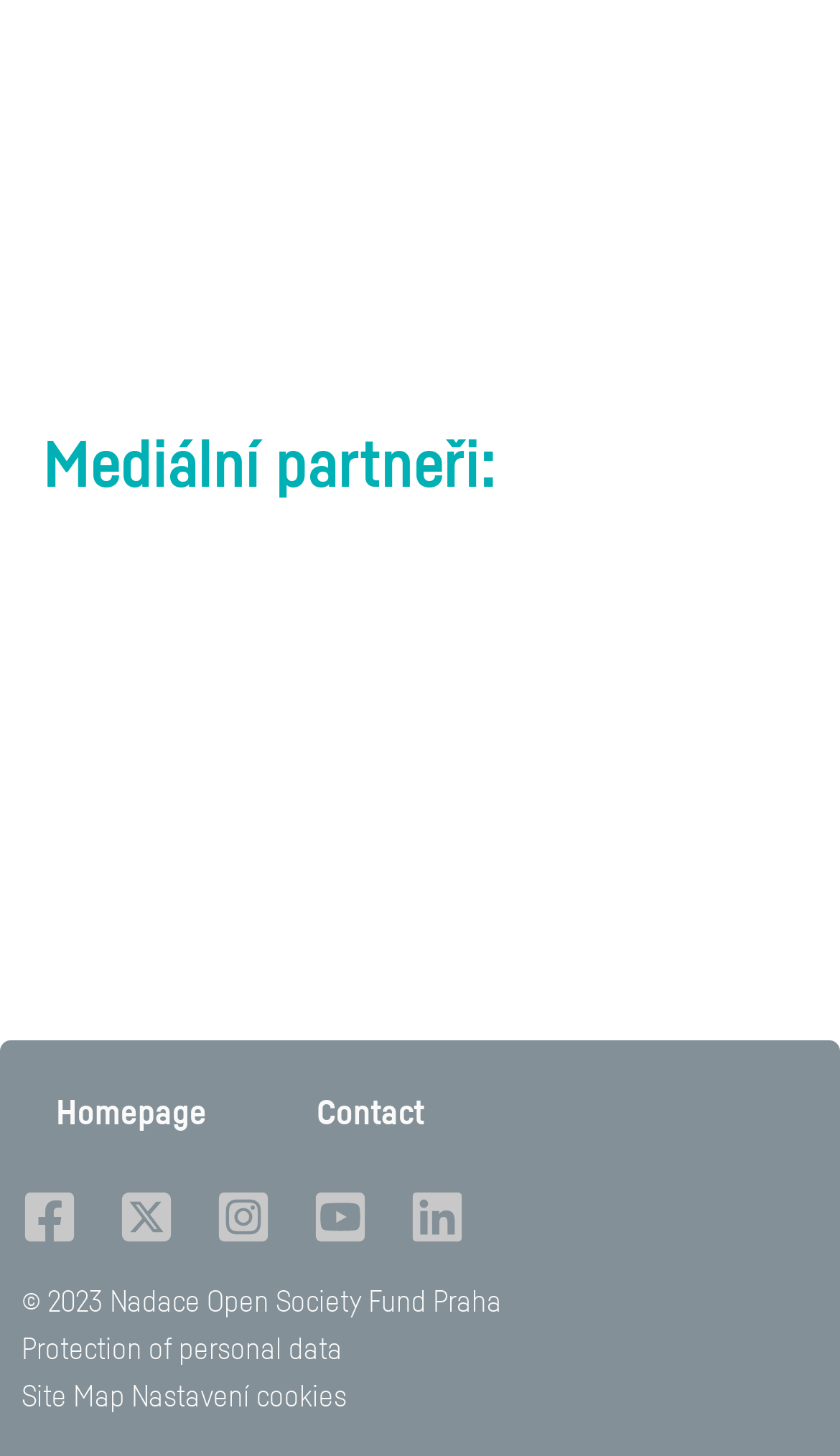Locate the bounding box coordinates of the element that needs to be clicked to carry out the instruction: "go to homepage". The coordinates should be given as four float numbers ranging from 0 to 1, i.e., [left, top, right, bottom].

[0.026, 0.744, 0.336, 0.781]